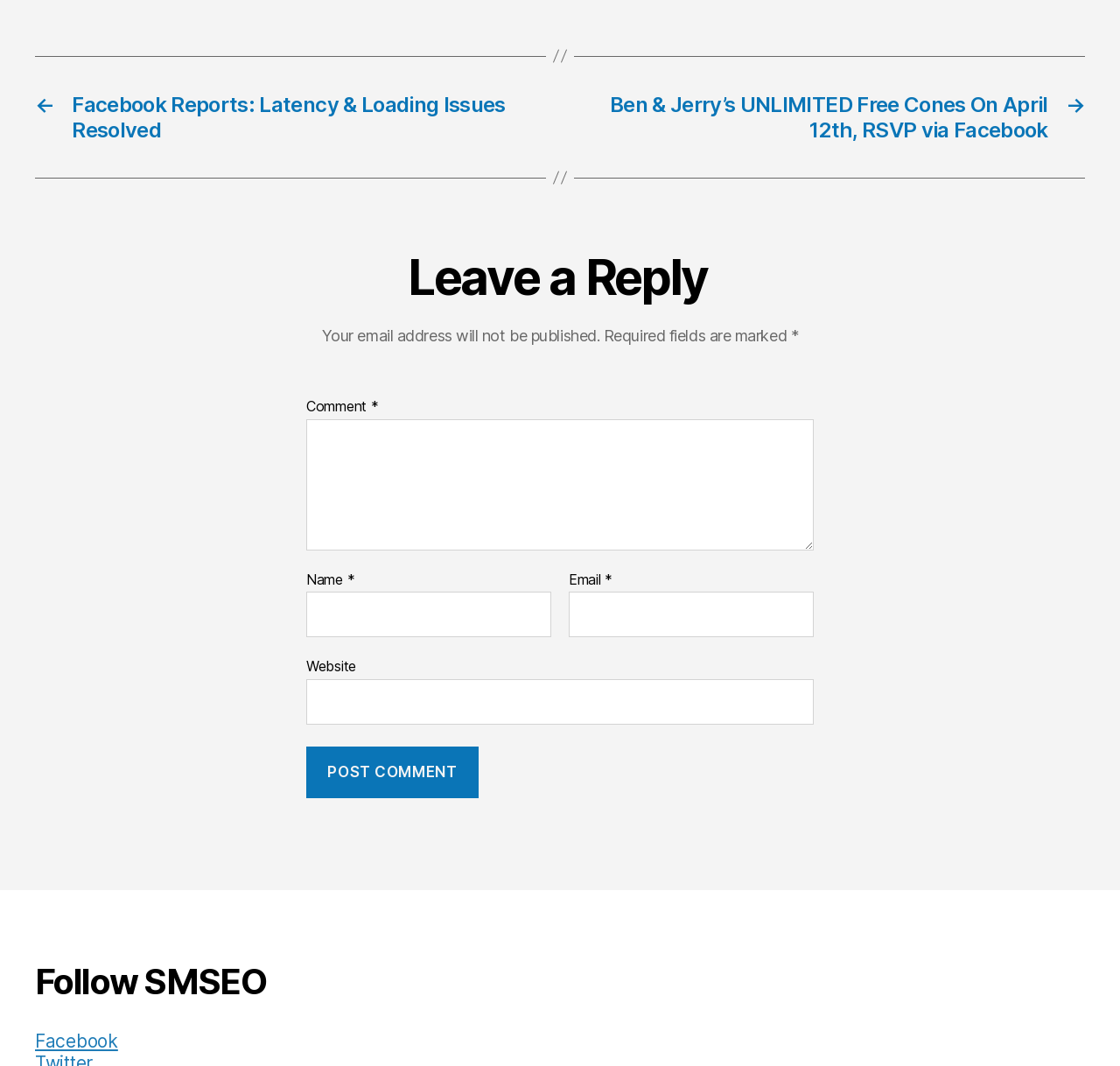Please specify the bounding box coordinates of the clickable section necessary to execute the following command: "Click the Post Comment button".

[0.273, 0.7, 0.427, 0.748]